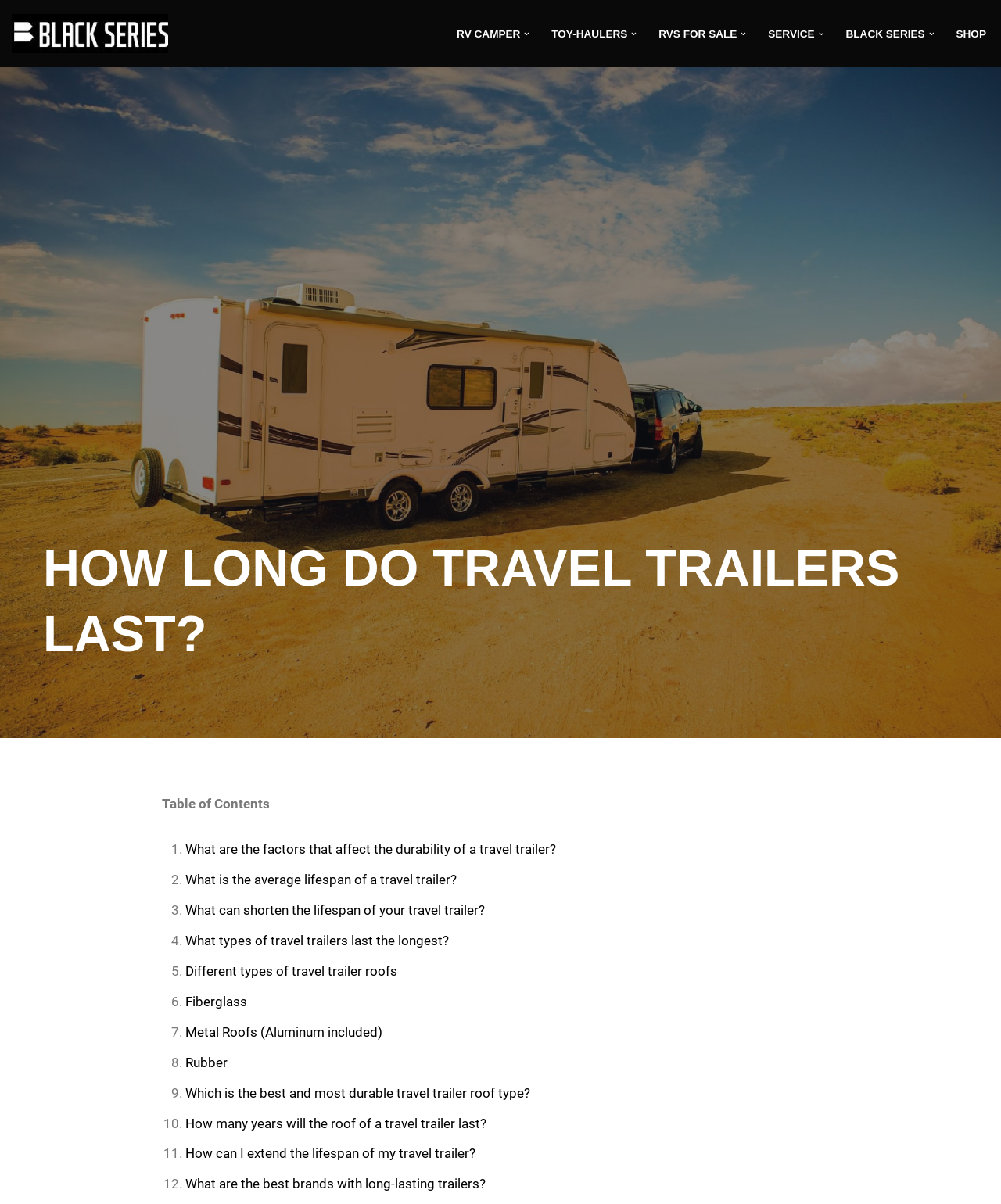Please provide a comprehensive answer to the question based on the screenshot: How many factors are listed that affect the durability of a travel trailer?

Although the webpage does not explicitly list multiple factors, it does mention that there are factors that affect the durability of a travel trailer, and one of them is discussed in the section 'What are the factors that affect the durability of a travel trailer?'.